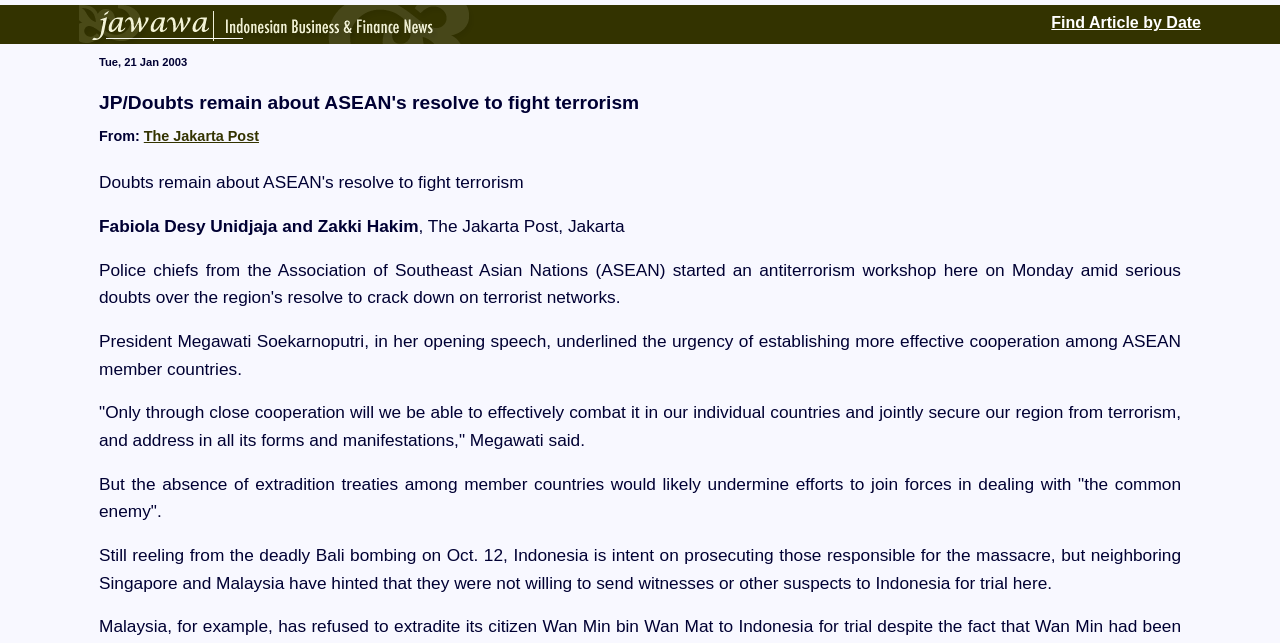Who is the author of the article?
Please ensure your answer to the question is detailed and covers all necessary aspects.

I found the author's name by looking at the text following the 'From:' label, which is 'Fabiola Desy Unidjaja and Zakki Hakim'.